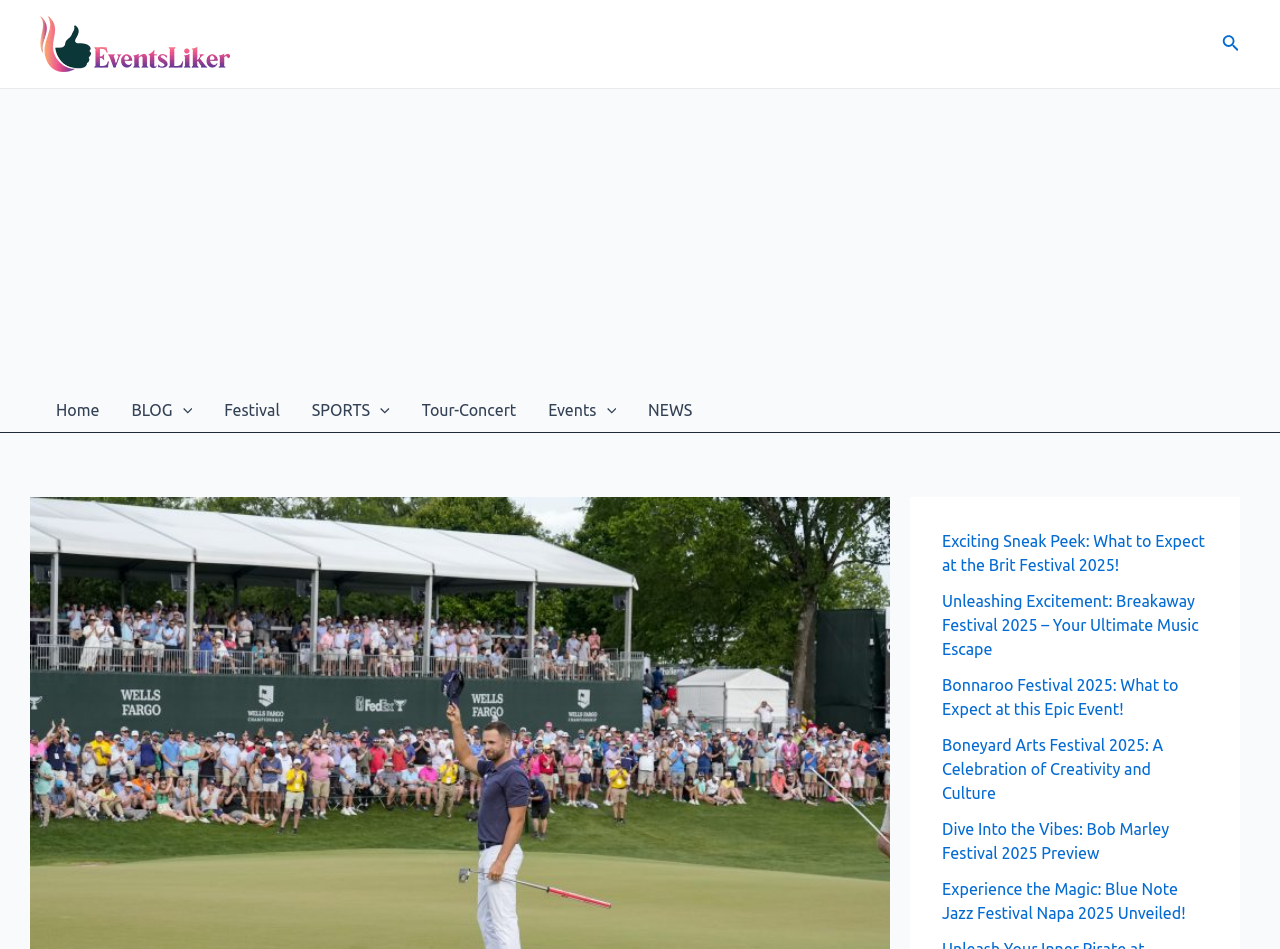What is the layout of the webpage?
Using the image as a reference, answer with just one word or a short phrase.

Header, navigation, content, and footer